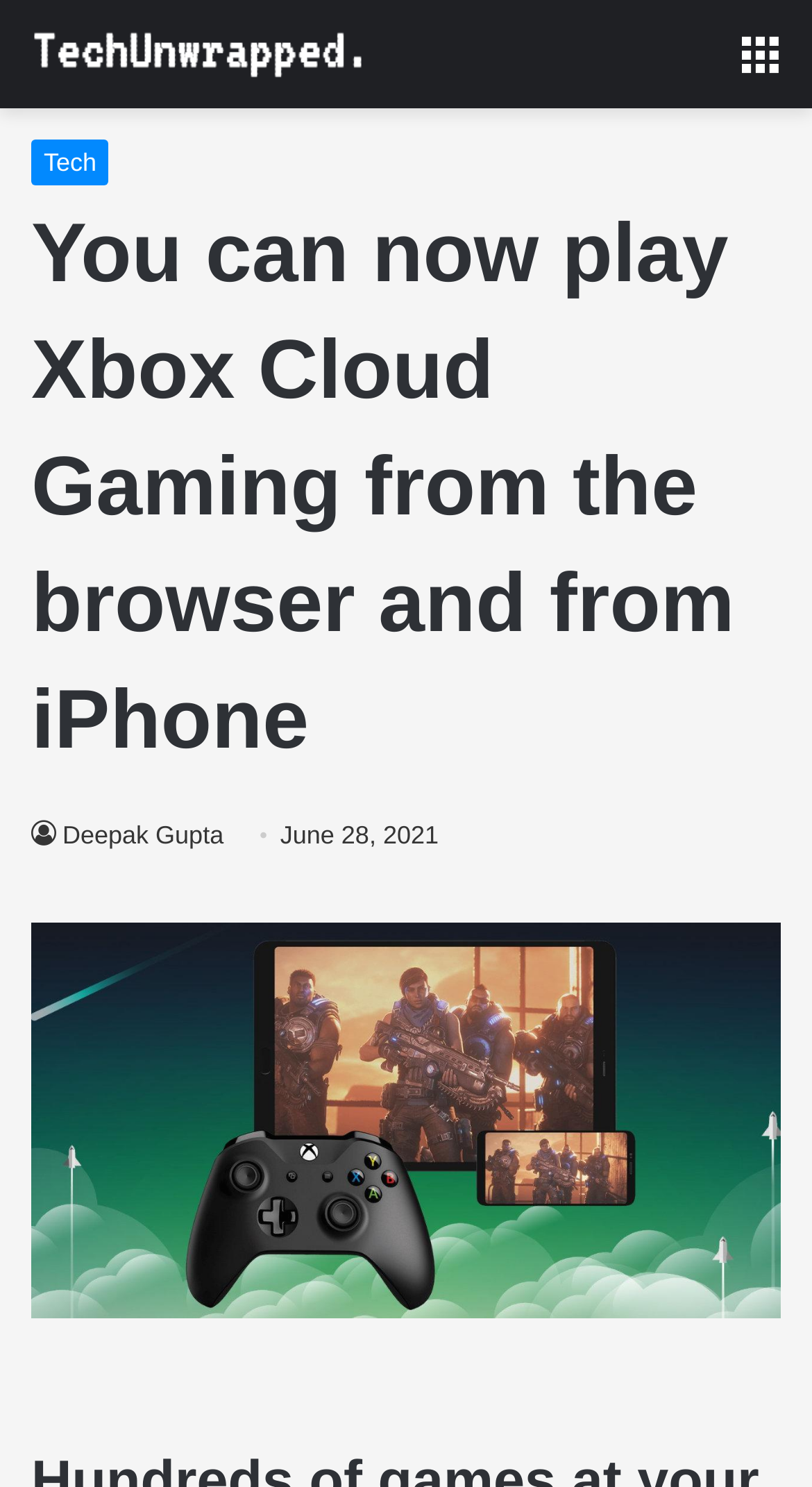What is the category of the article?
Identify the answer in the screenshot and reply with a single word or phrase.

Tech